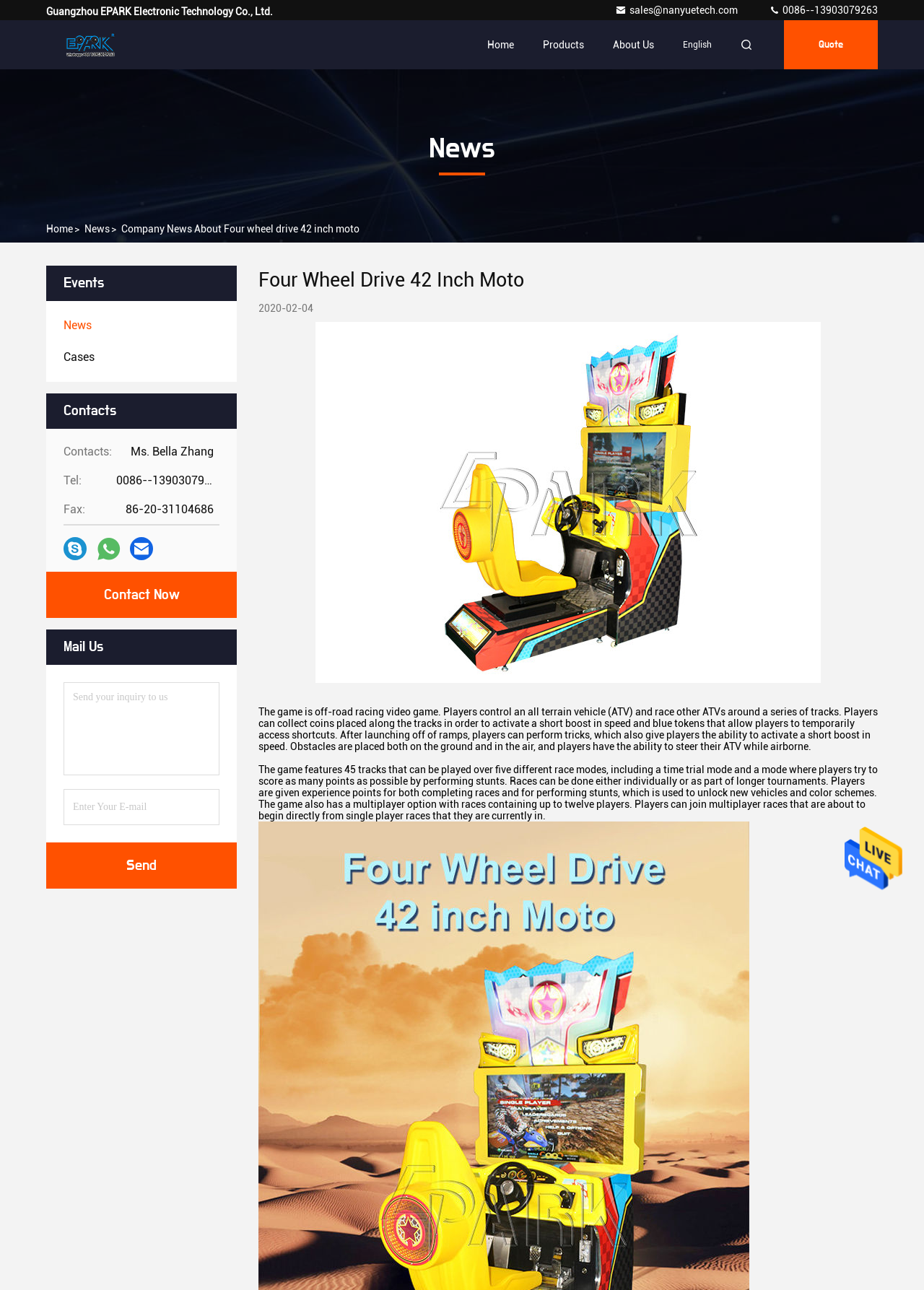Given the element description news, identify the bounding box coordinates for the UI element on the webpage screenshot. The format should be (top-left x, top-left y, bottom-right x, bottom-right y), with values between 0 and 1.

[0.069, 0.246, 0.099, 0.259]